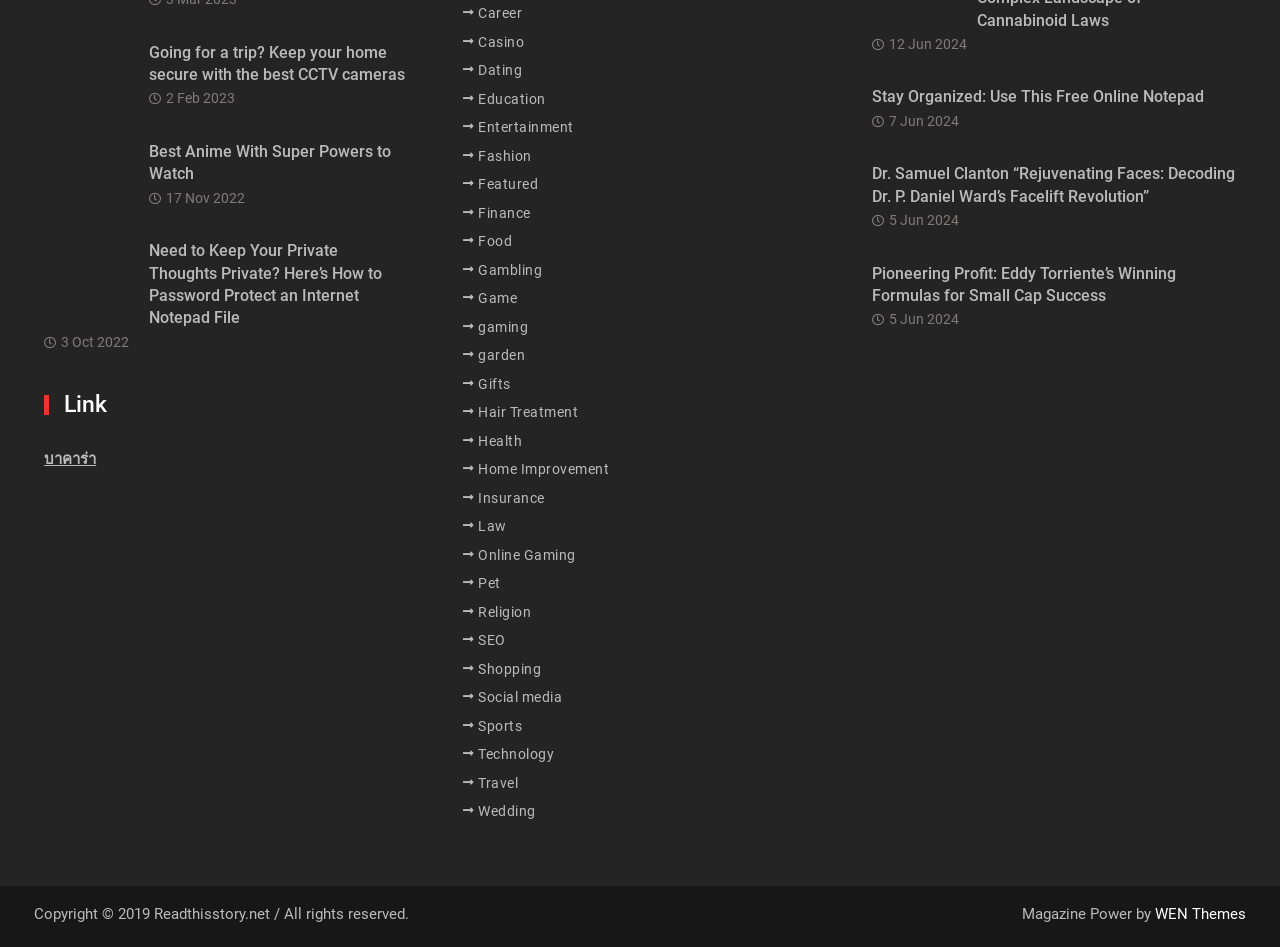Please identify the bounding box coordinates for the region that you need to click to follow this instruction: "Click on 'Going for a trip? Keep your home secure with the best CCTV cameras'".

[0.117, 0.045, 0.317, 0.089]